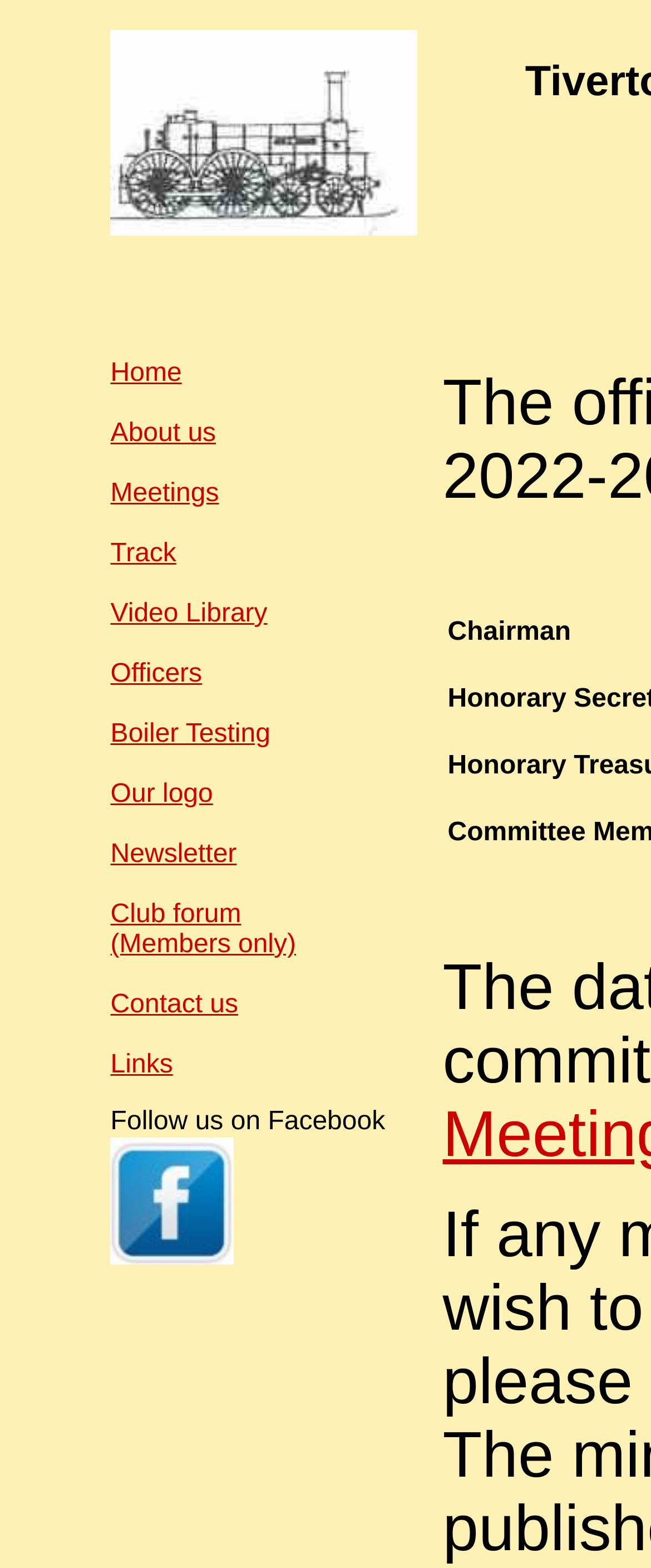Please determine and provide the text content of the webpage's heading.

Tiverton & District Model Engineering Society